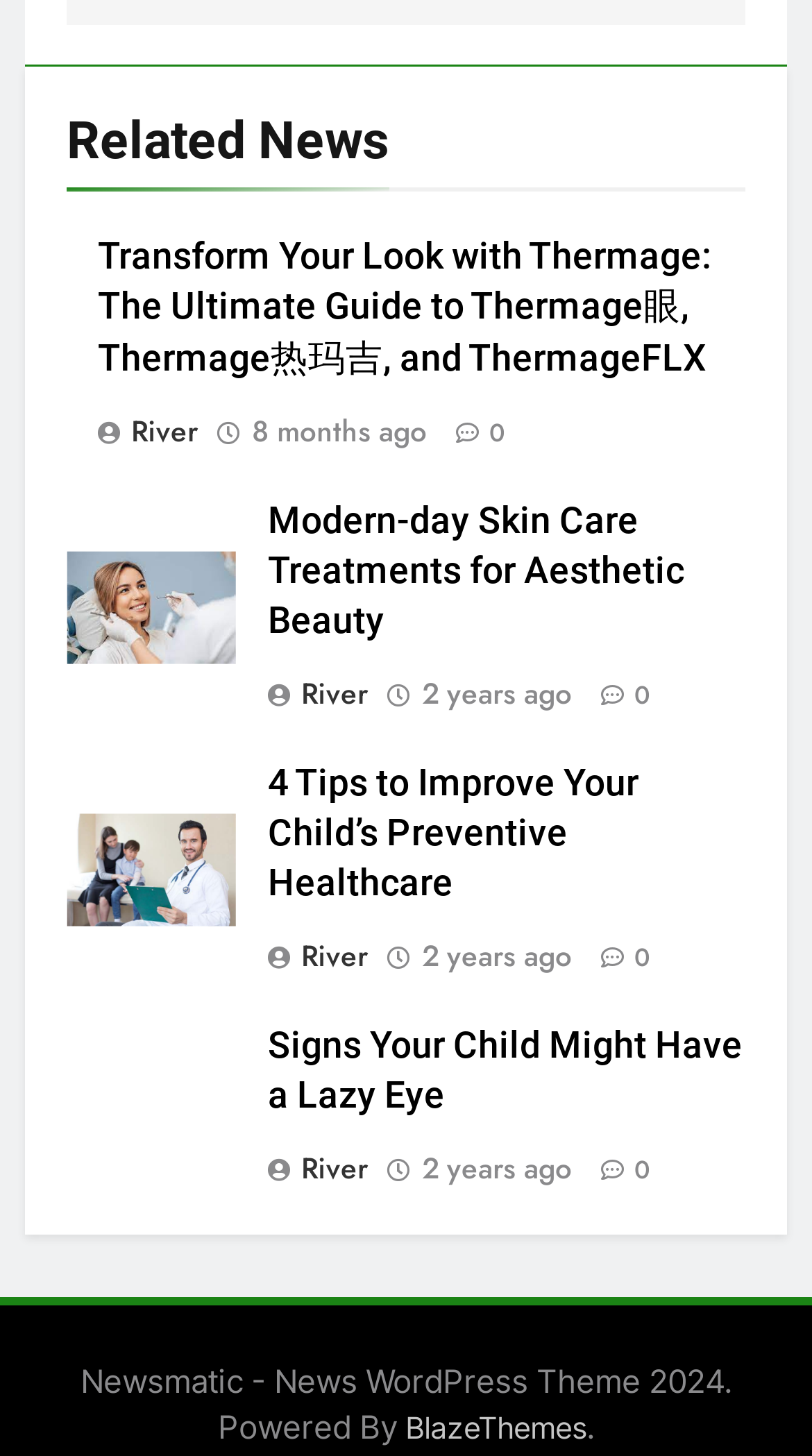Please identify the bounding box coordinates of the clickable area that will allow you to execute the instruction: "Check the save my information checkbox".

None